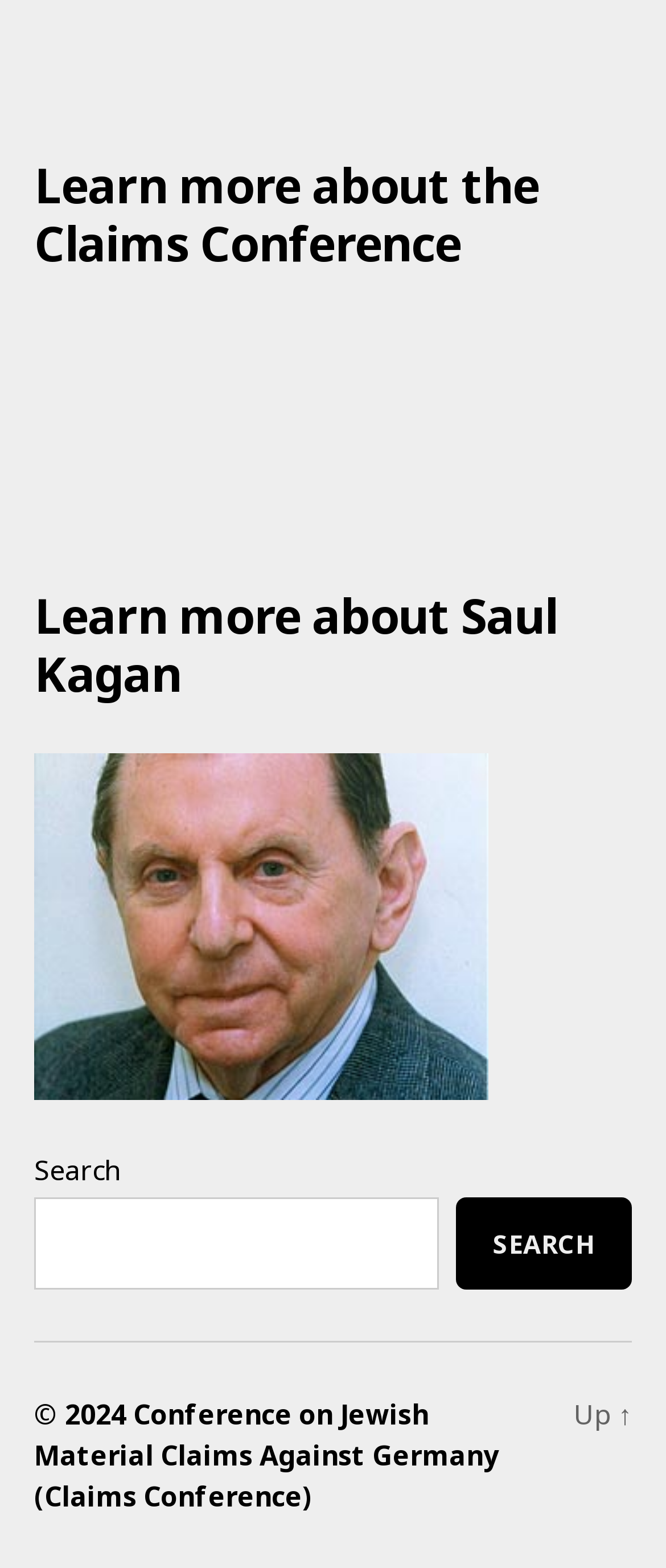Determine the bounding box of the UI element mentioned here: "parent_node: SEARCH name="s"". The coordinates must be in the format [left, top, right, bottom] with values ranging from 0 to 1.

[0.051, 0.764, 0.658, 0.823]